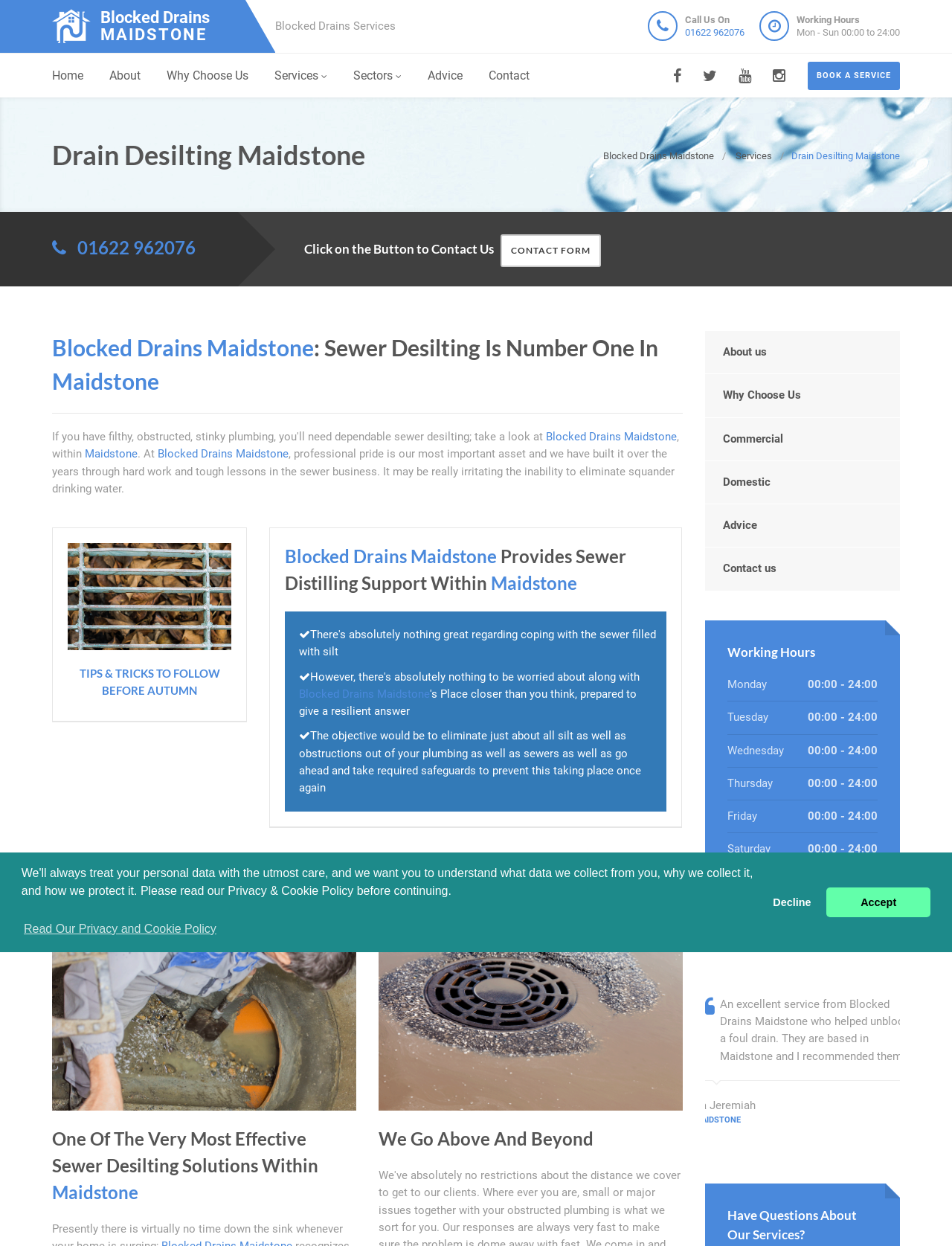What are the working hours of Blocked Drains Maidstone?
Please provide a comprehensive answer based on the details in the screenshot.

The working hours can be found in a layout table on the top right side of the webpage, and are also mentioned in a separate section at the bottom of the webpage.